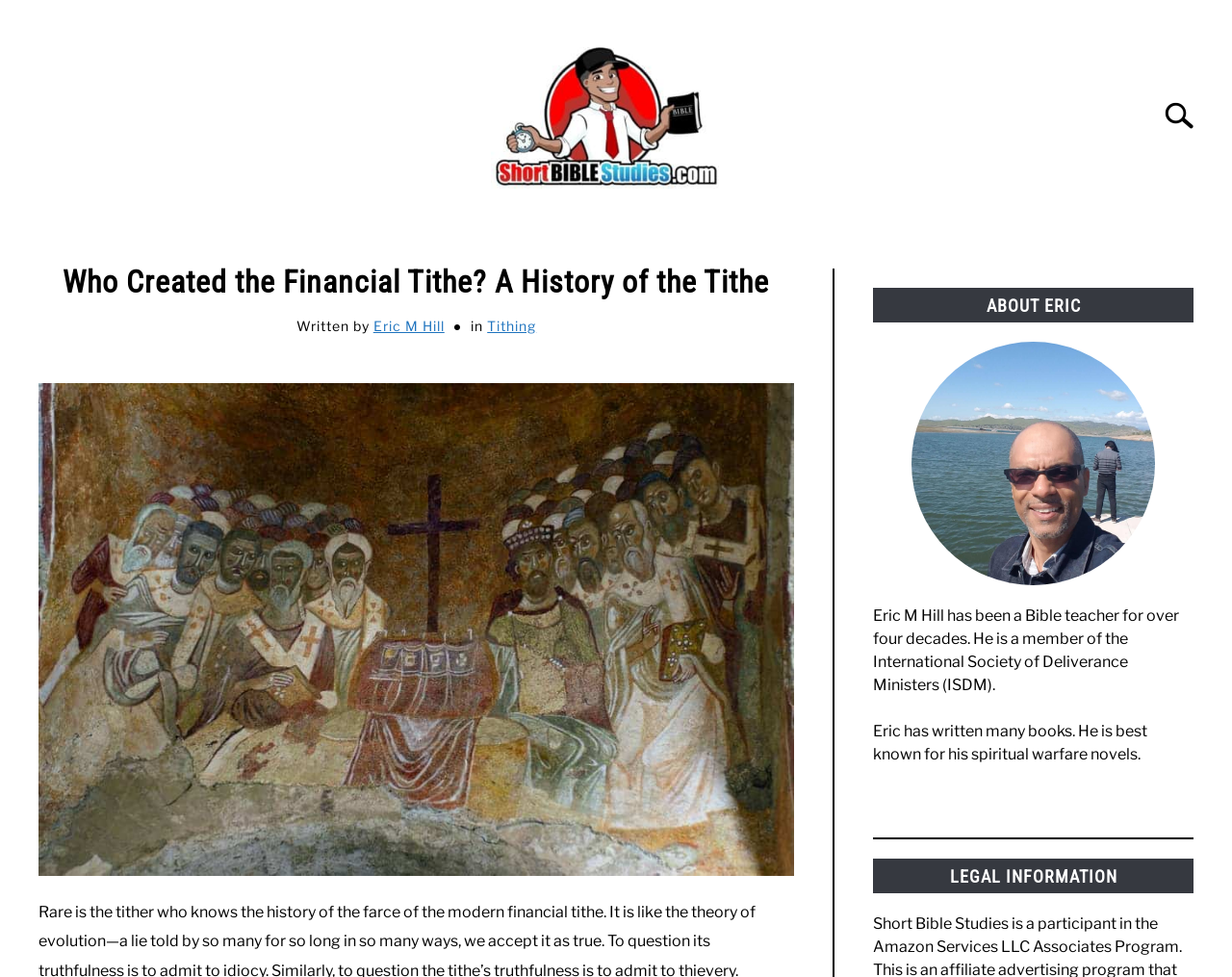Find the main header of the webpage and produce its text content.

Who Created the Financial Tithe? A History of the Tithe